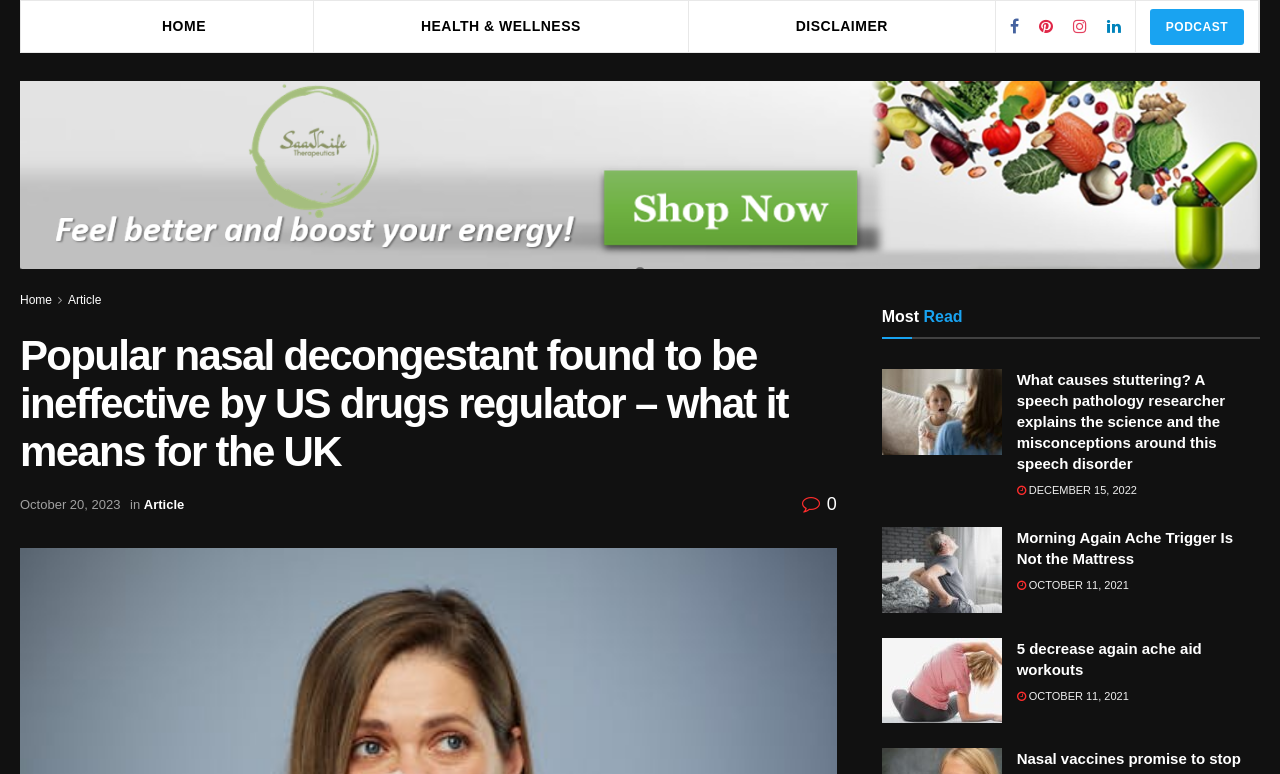Determine the bounding box of the UI element mentioned here: "December 15, 2022". The coordinates must be in the format [left, top, right, bottom] with values ranging from 0 to 1.

[0.794, 0.626, 0.888, 0.641]